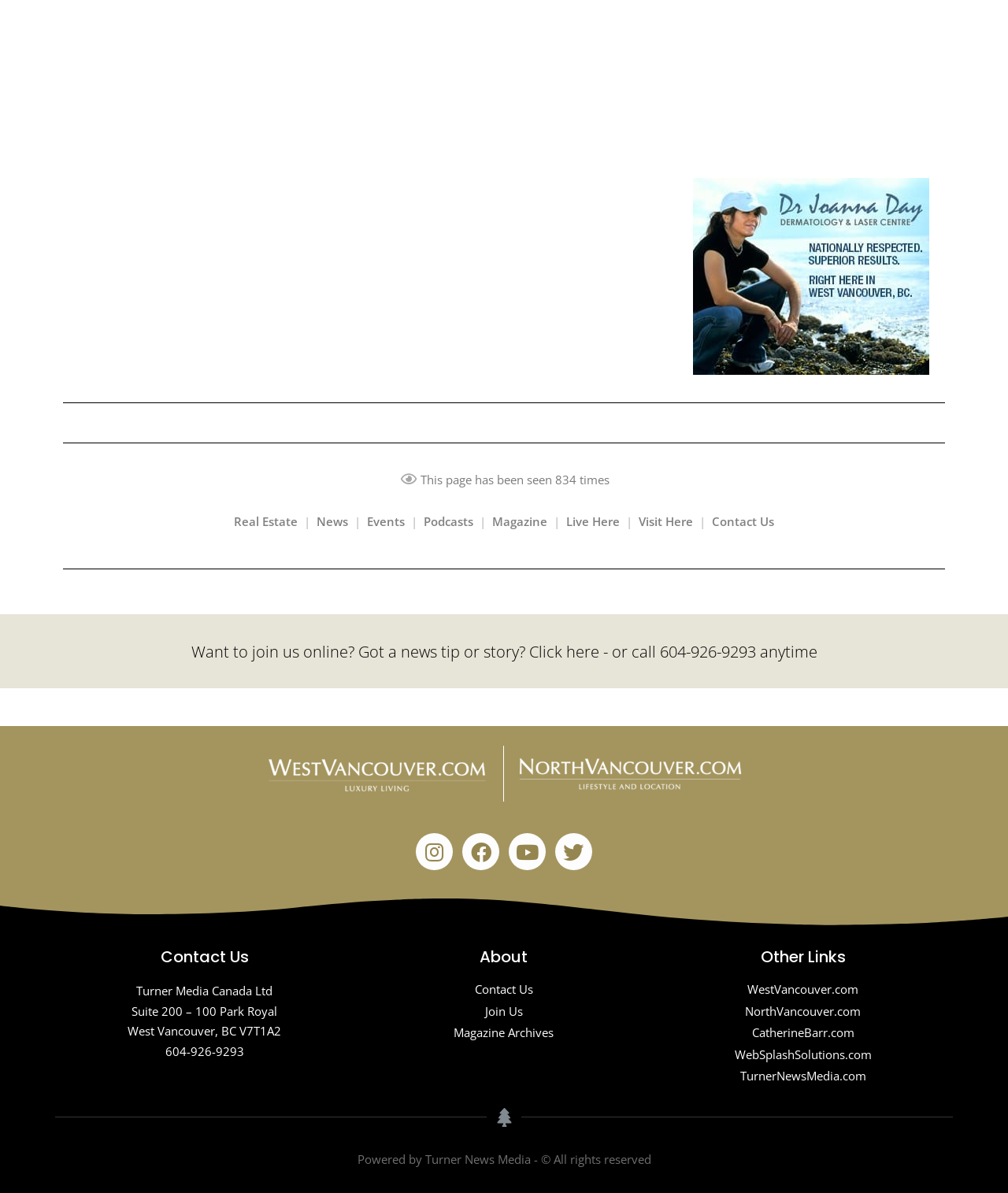Pinpoint the bounding box coordinates of the clickable area needed to execute the instruction: "Go to WestVancouver.com". The coordinates should be specified as four float numbers between 0 and 1, i.e., [left, top, right, bottom].

[0.648, 0.822, 0.945, 0.837]